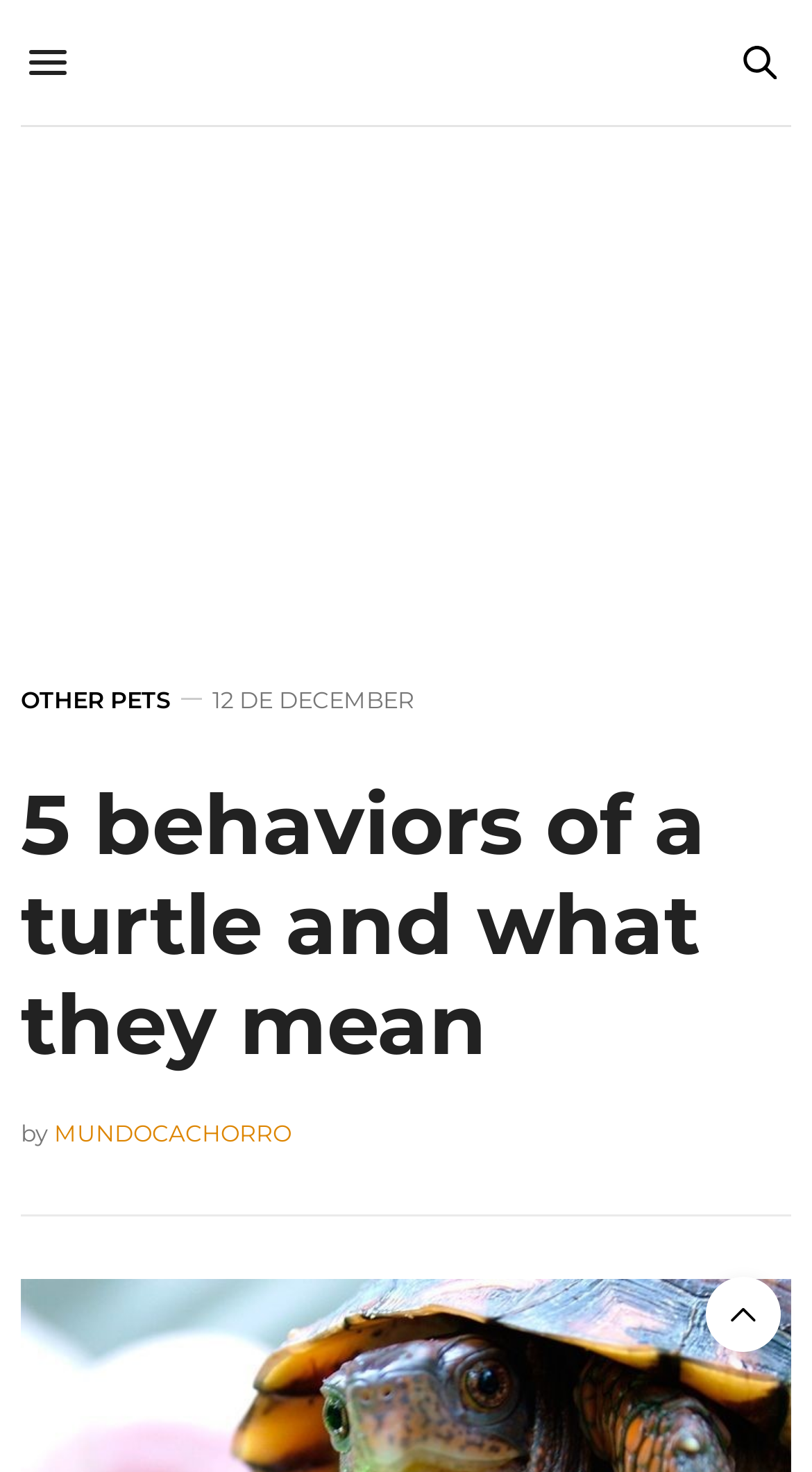Identify the bounding box for the given UI element using the description provided. Coordinates should be in the format (top-left x, top-left y, bottom-right x, bottom-right y) and must be between 0 and 1. Here is the description: Mundocachorro

[0.067, 0.76, 0.359, 0.78]